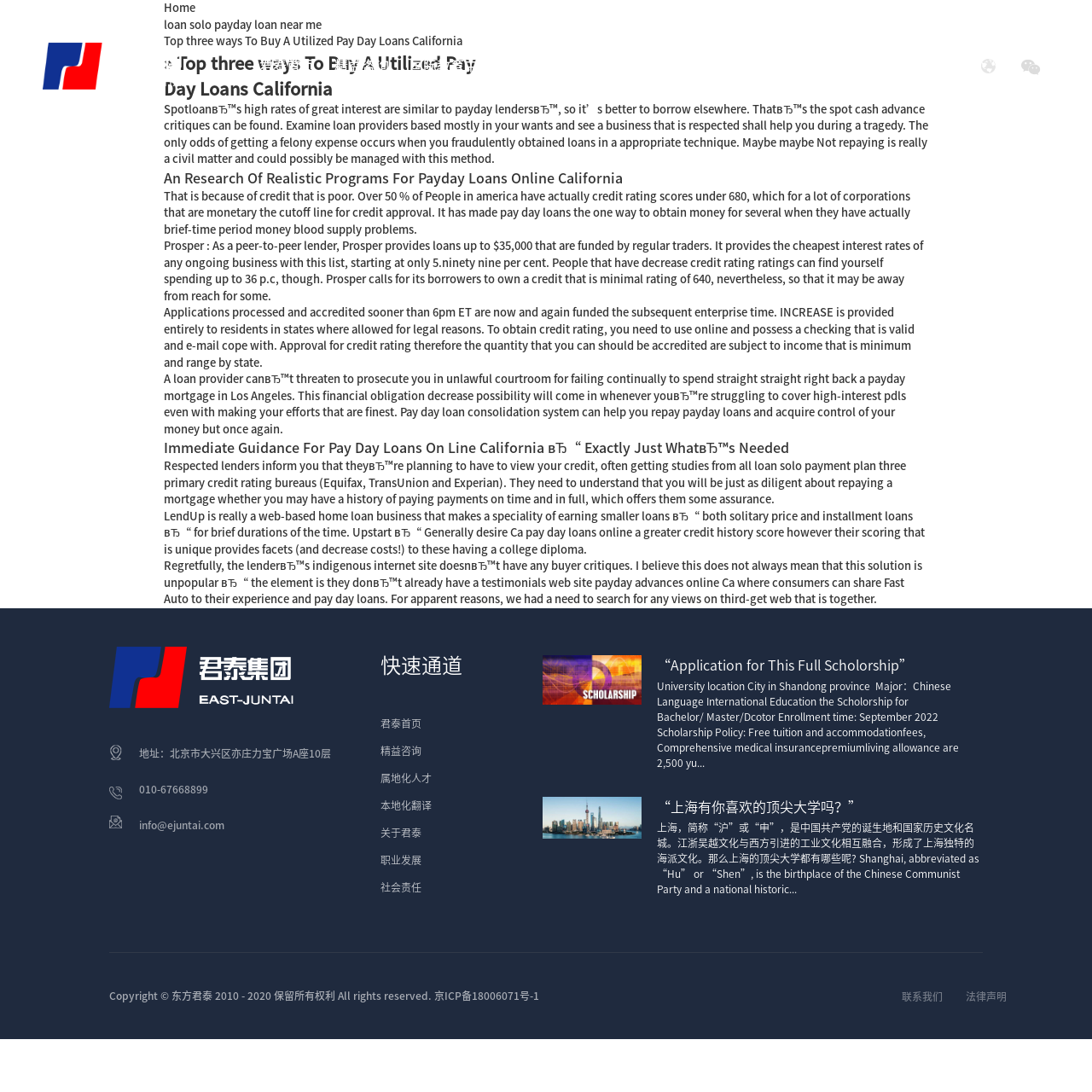Determine the bounding box coordinates for the element that should be clicked to follow this instruction: "Click the logo". The coordinates should be given as four float numbers between 0 and 1, in the format [left, top, right, bottom].

[0.039, 0.055, 0.168, 0.065]